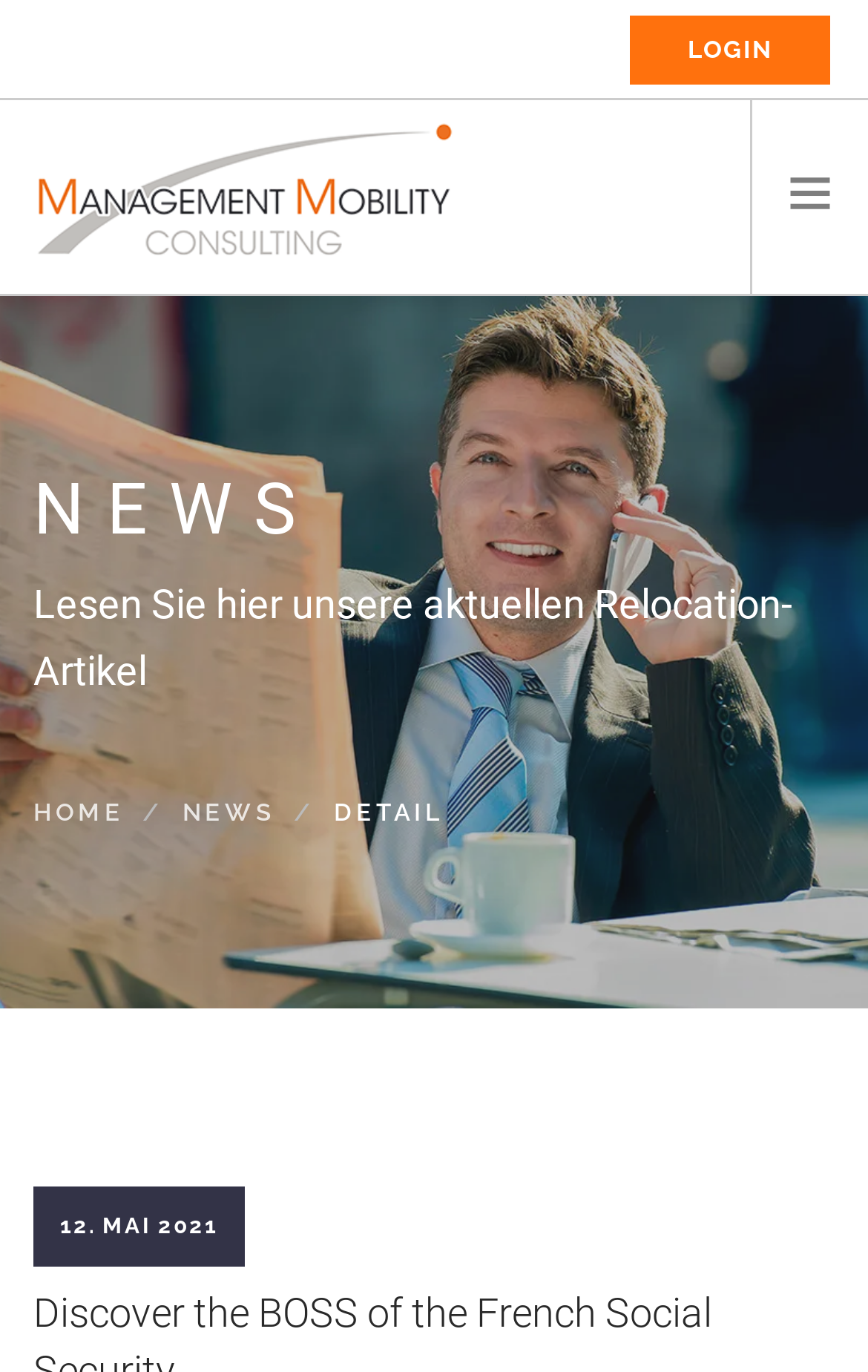Determine the bounding box for the UI element described here: "alt="Management Mobility Consulting Paris, Frankreich"".

[0.041, 0.073, 0.523, 0.201]